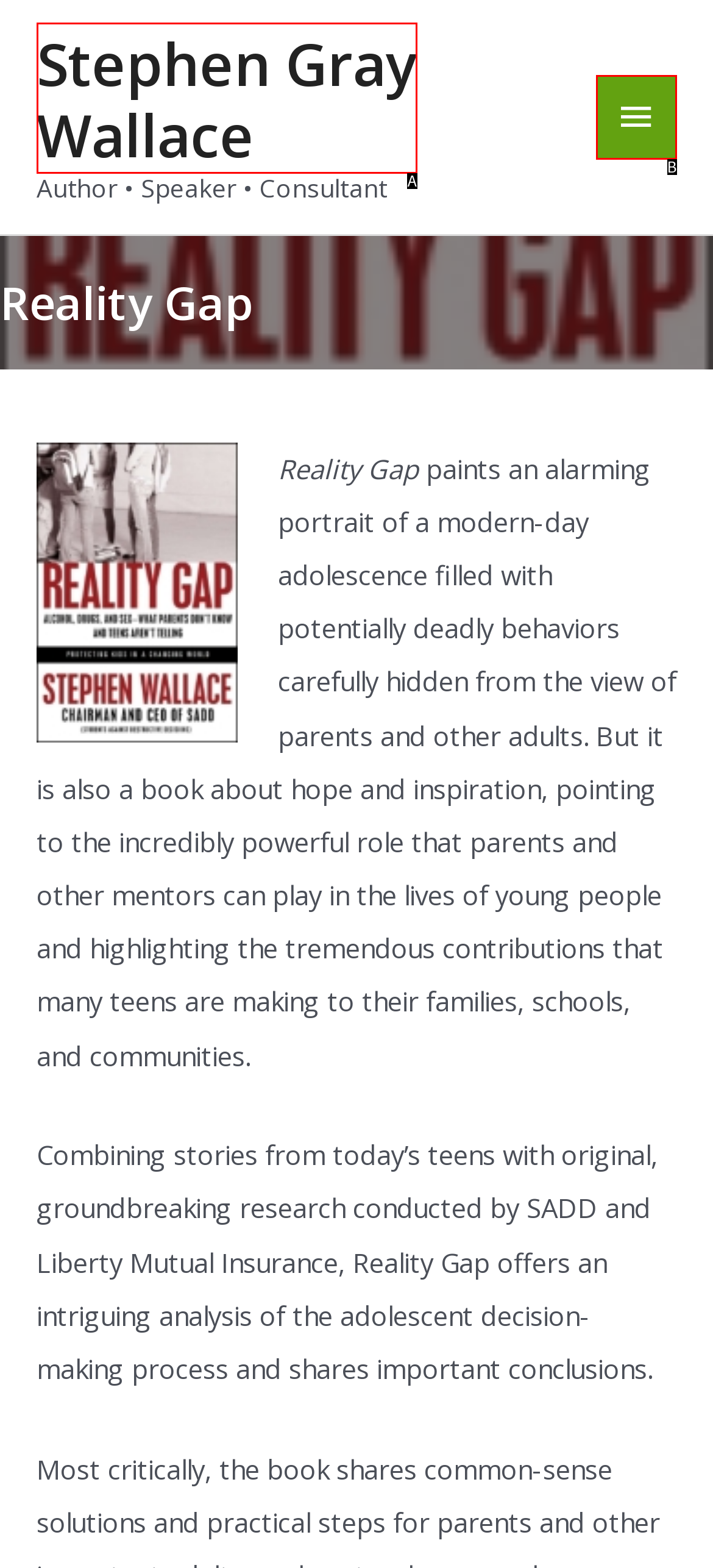From the description: Main Menu, select the HTML element that fits best. Reply with the letter of the appropriate option.

B